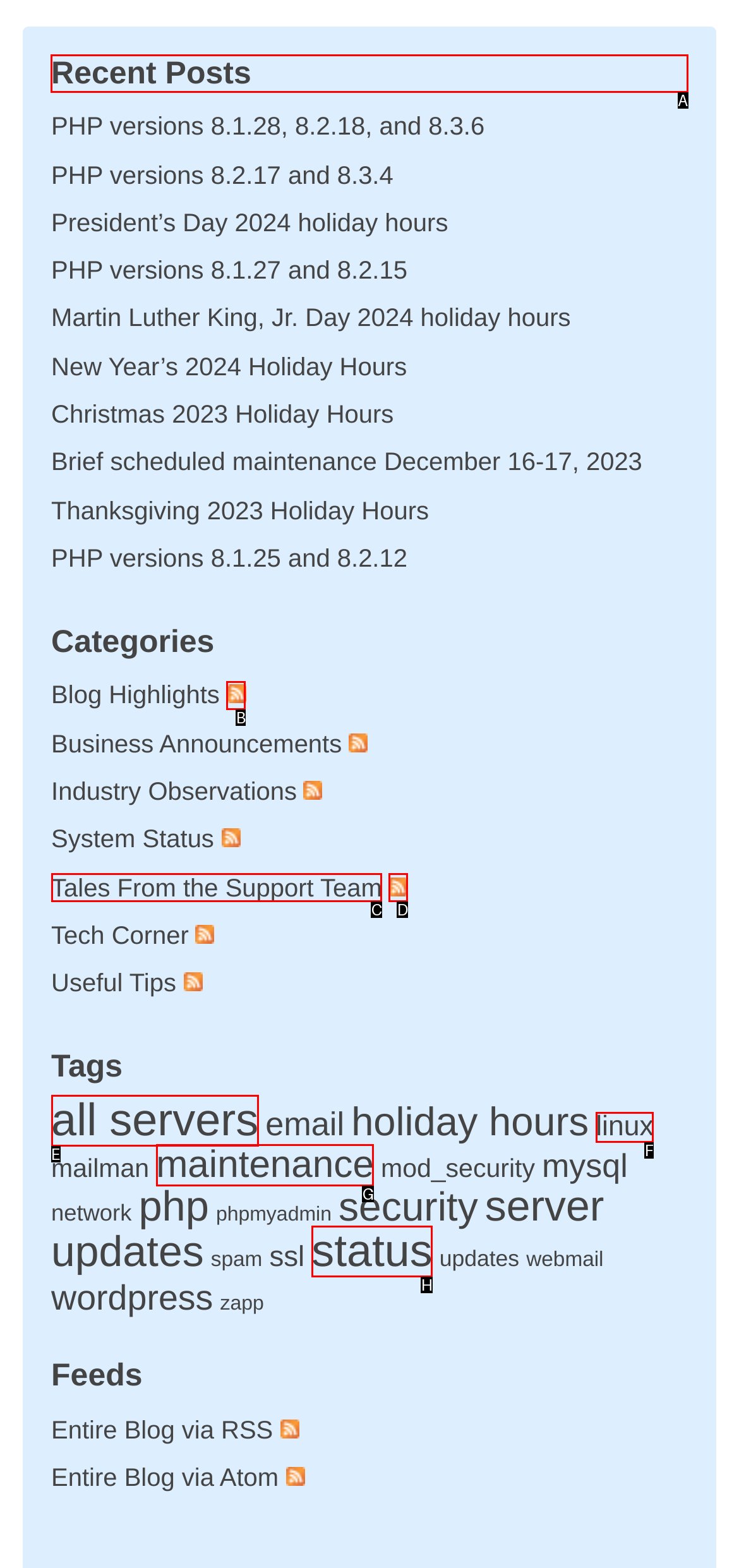Select the appropriate bounding box to fulfill the task: Read about Leo strauss essay on existentialism Respond with the corresponding letter from the choices provided.

None